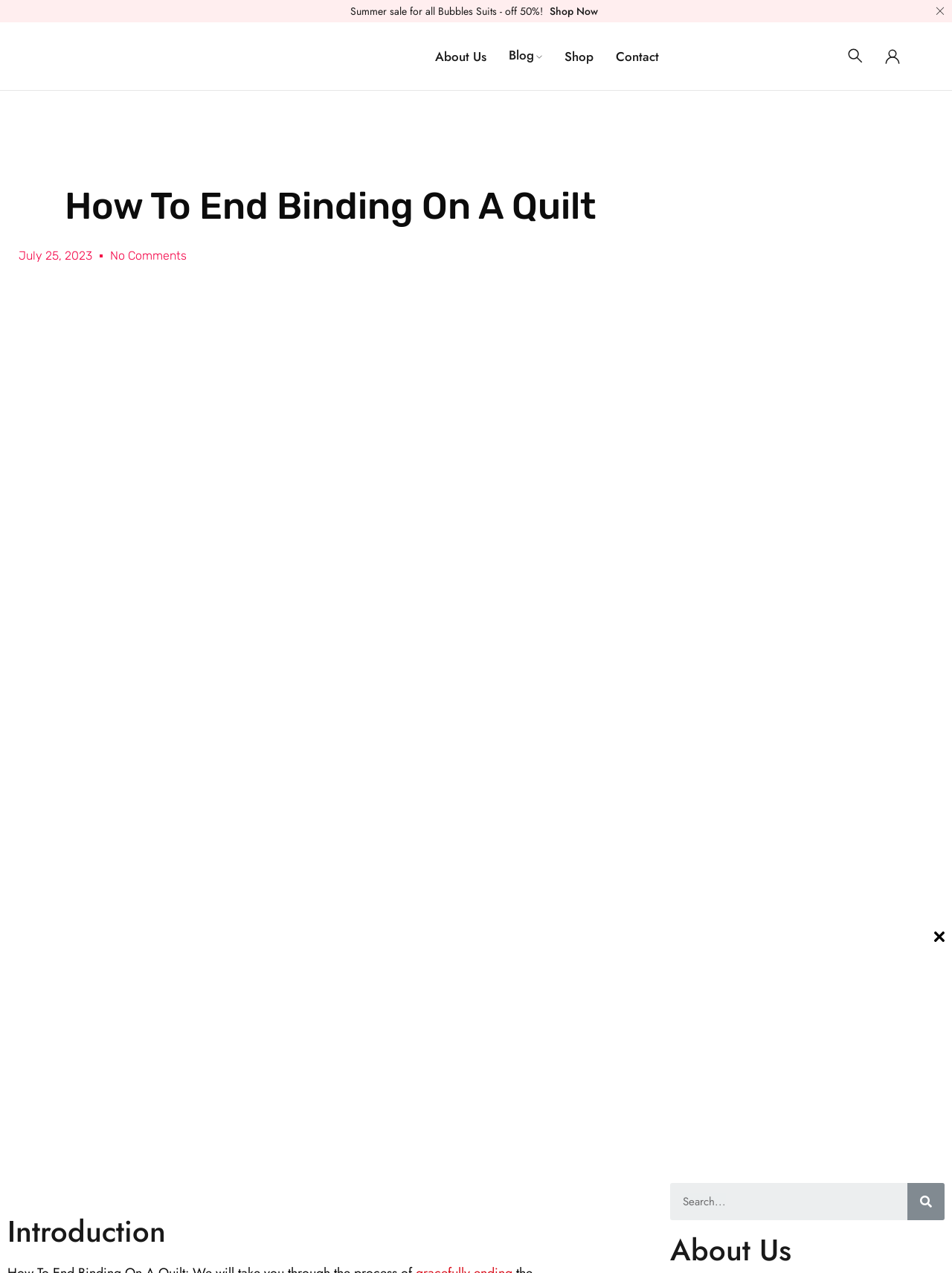Using the details from the image, please elaborate on the following question: What is the discount on Bubbles Suits?

The discount on Bubbles Suits can be found in the top banner of the webpage, which says 'Summer sale for all Bubbles Suits - off 50%!'.